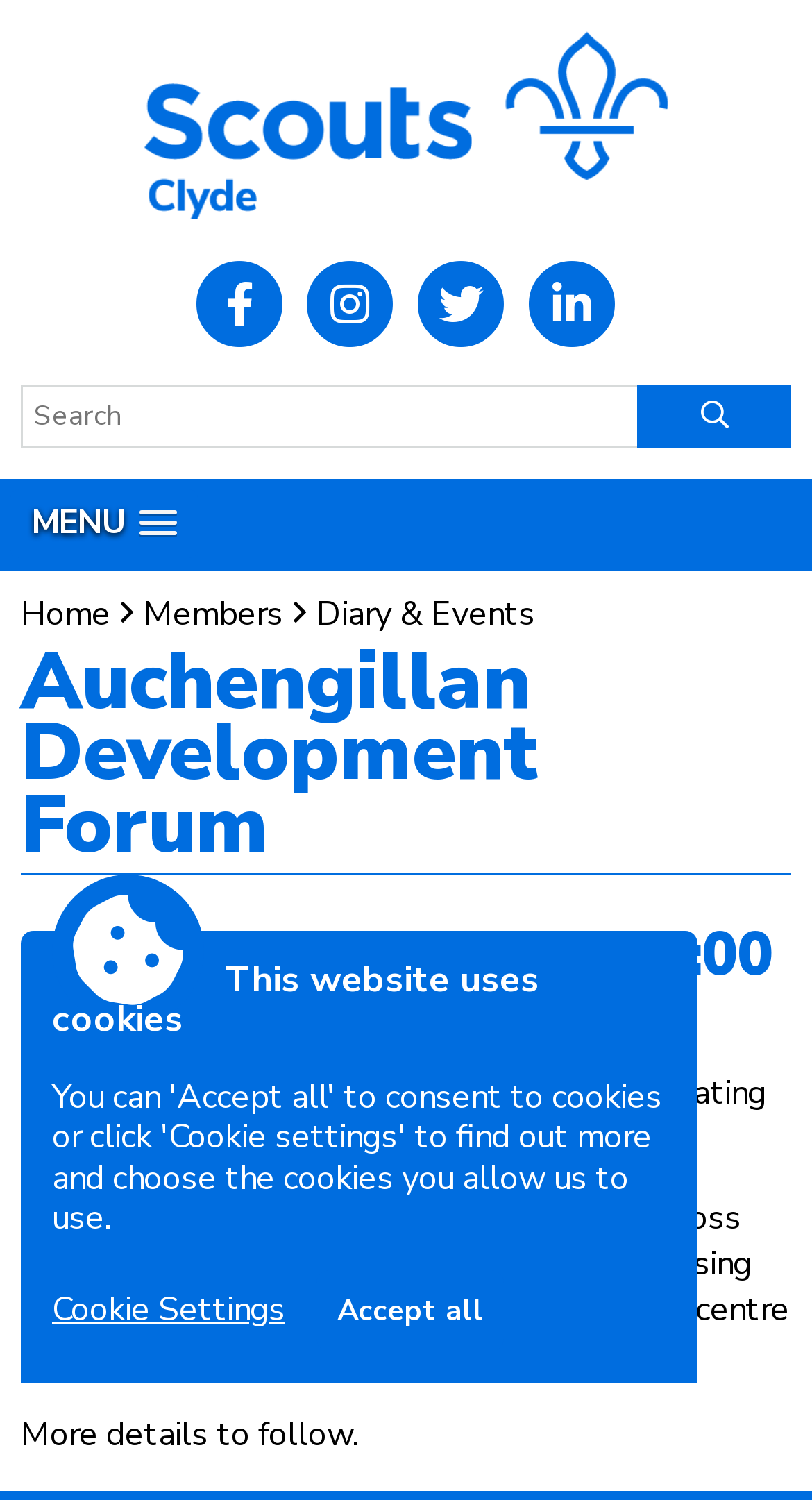Provide the bounding box coordinates for the area that should be clicked to complete the instruction: "Search in the forum".

[0.026, 0.256, 0.785, 0.298]